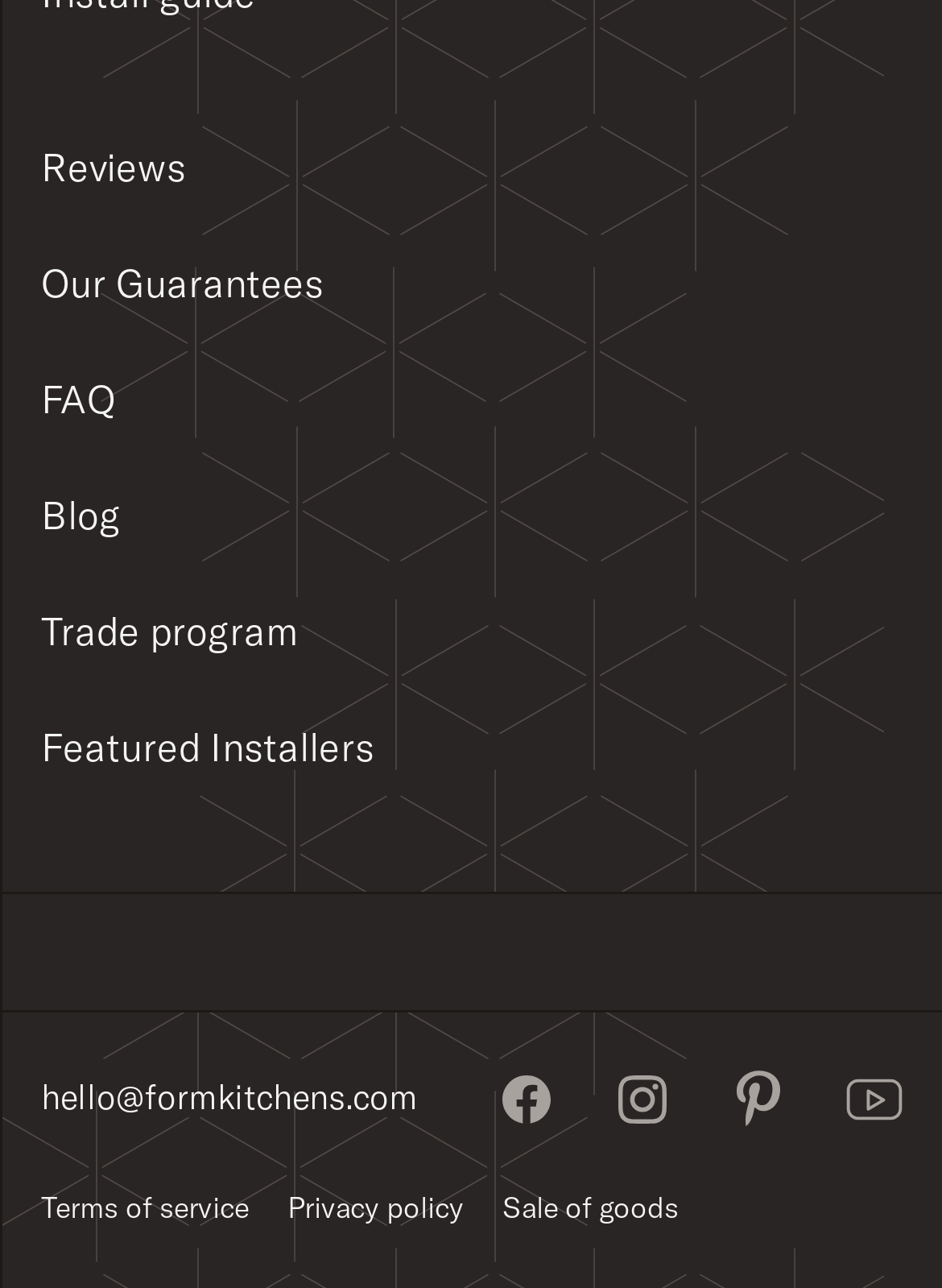Identify the bounding box coordinates of the element to click to follow this instruction: 'View reviews'. Ensure the coordinates are four float values between 0 and 1, provided as [left, top, right, bottom].

[0.044, 0.111, 0.197, 0.148]